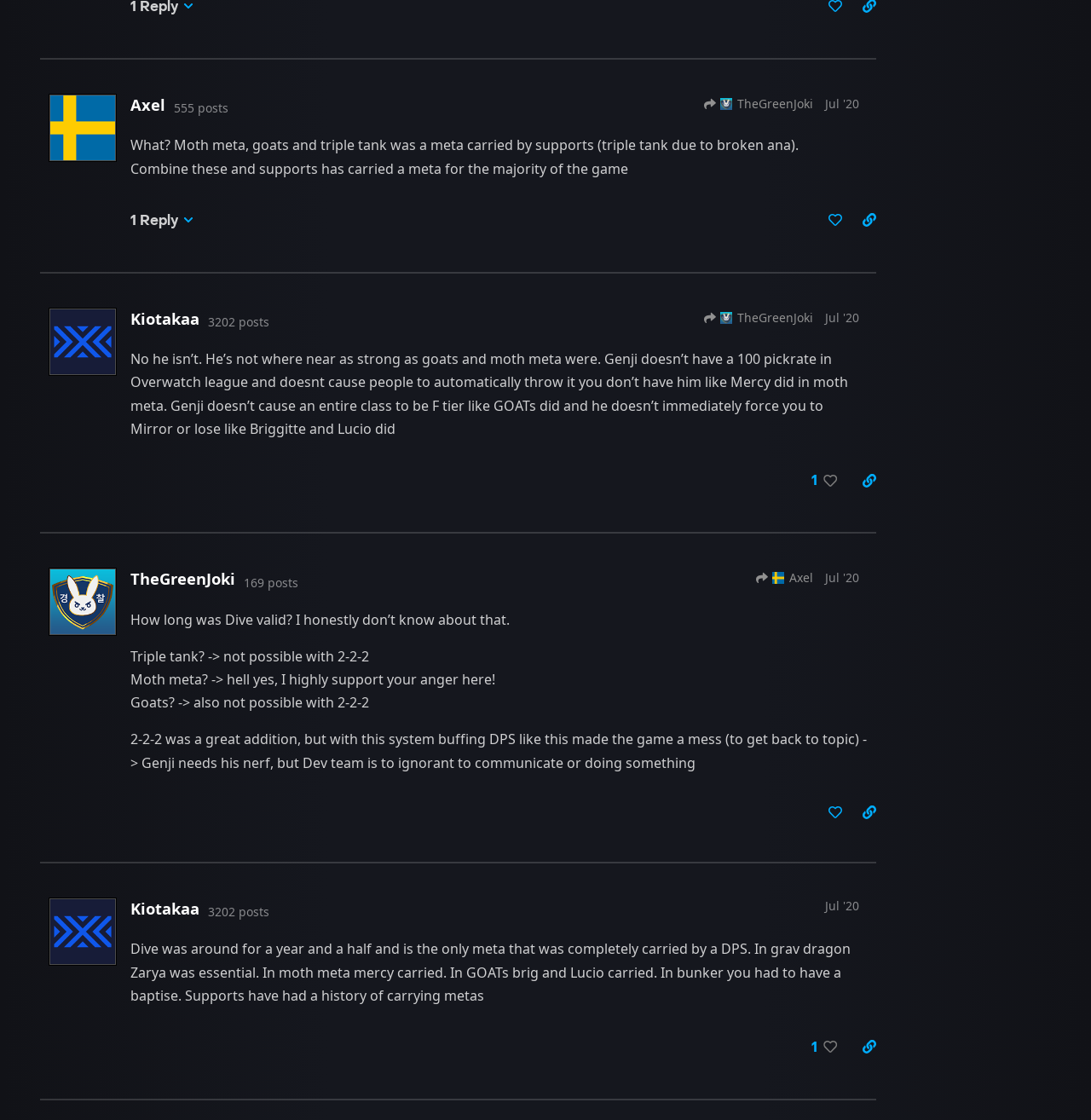Identify the bounding box of the HTML element described here: "DanGotHeals". Provide the coordinates as four float numbers between 0 and 1: [left, top, right, bottom].

[0.12, 0.073, 0.213, 0.092]